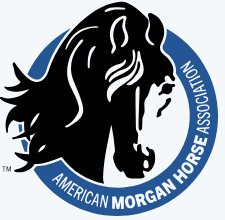What is the shape of the logo's background?
Give a one-word or short phrase answer based on the image.

Circular